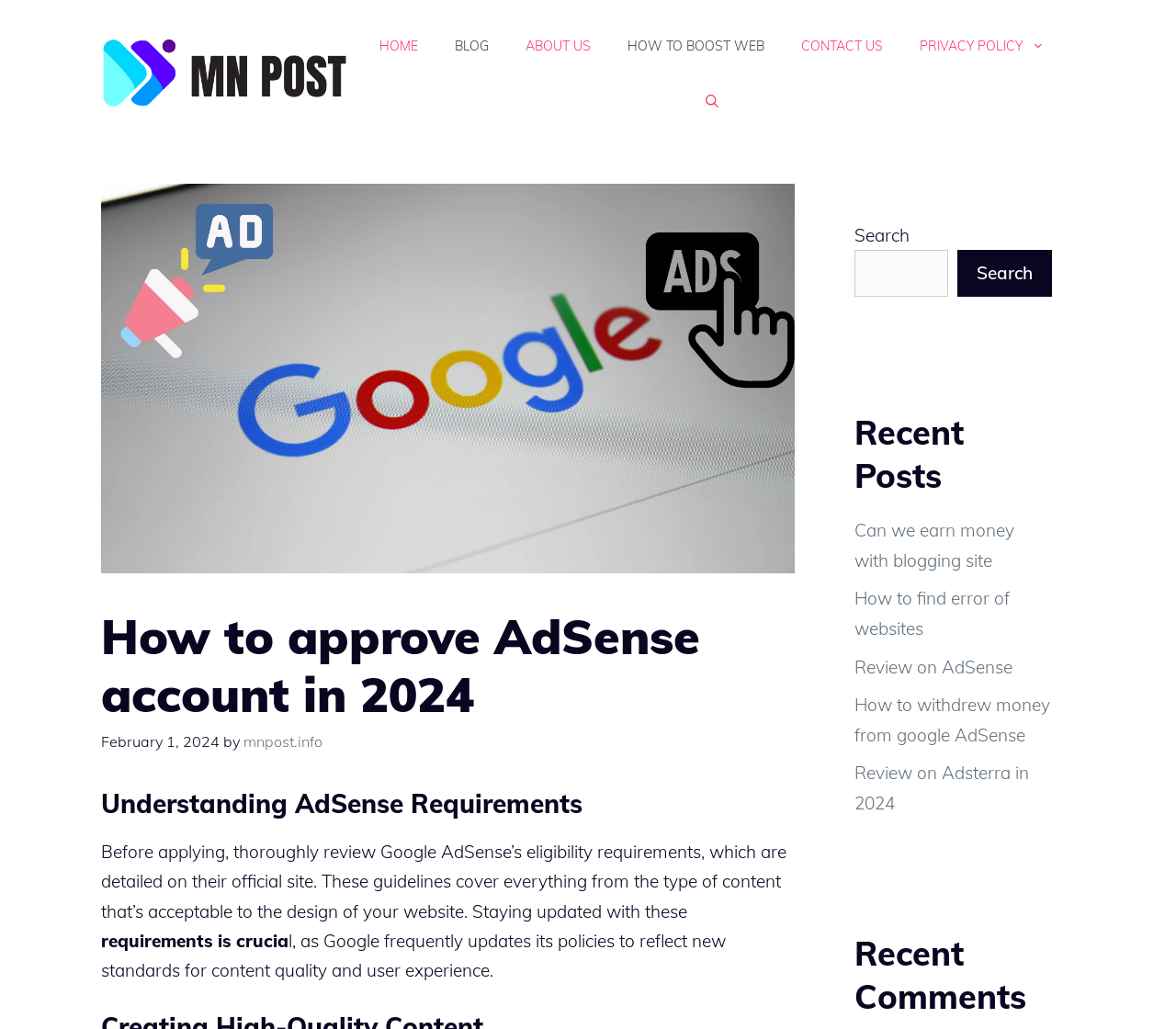Look at the image and answer the question in detail:
What type of content is discussed on the webpage?

The webpage discusses the type of content that is acceptable for AdSense, as well as the design of the website, indicating that the content is related to website development and management.